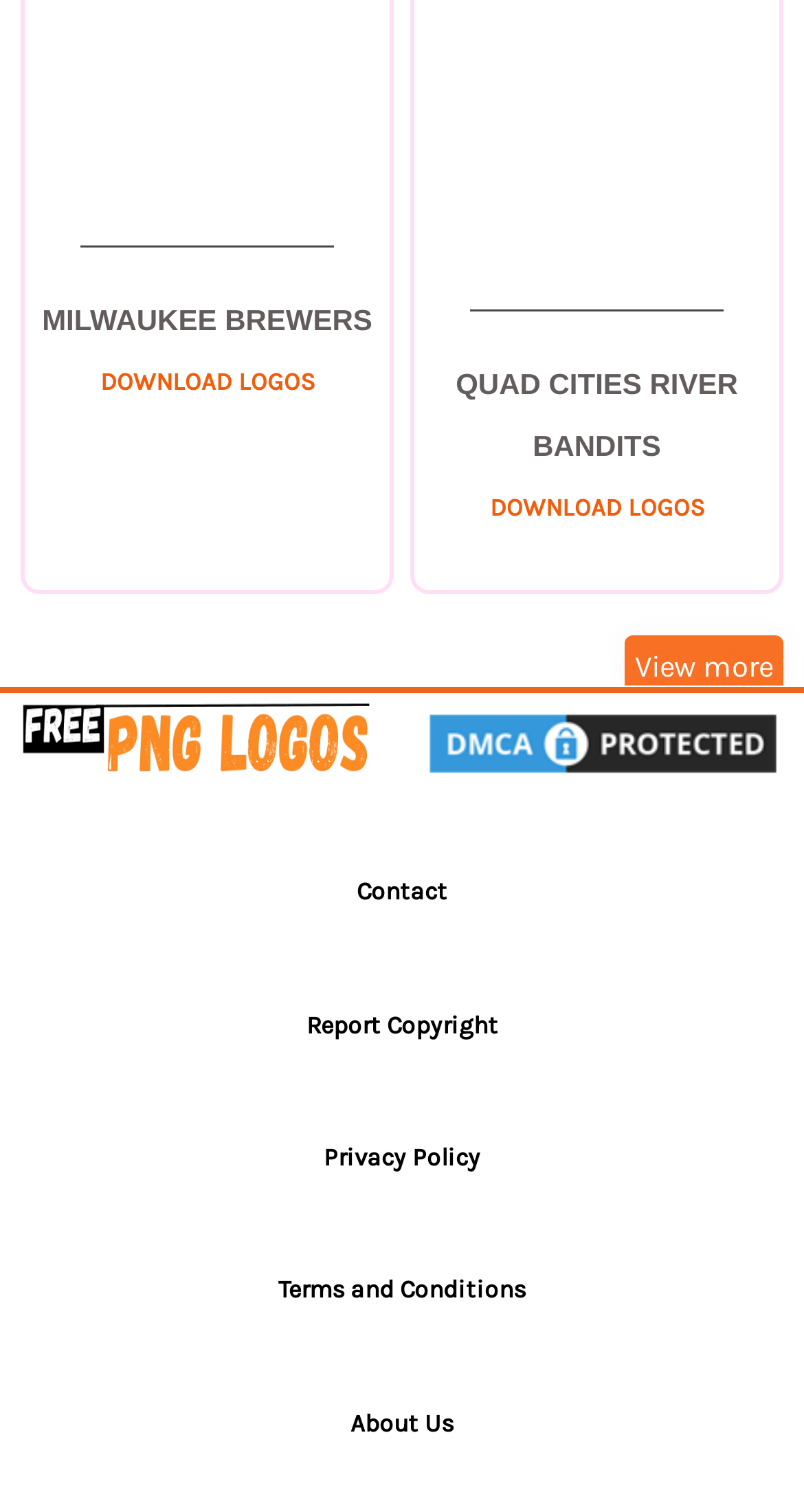Using the information in the image, give a detailed answer to the following question: How many teams are listed on this webpage?

I counted the number of team headings on the webpage, which are 'MILWAUKEE BREWERS' and 'QUAD CITIES RIVER BANDITS', so there are 2 teams listed.